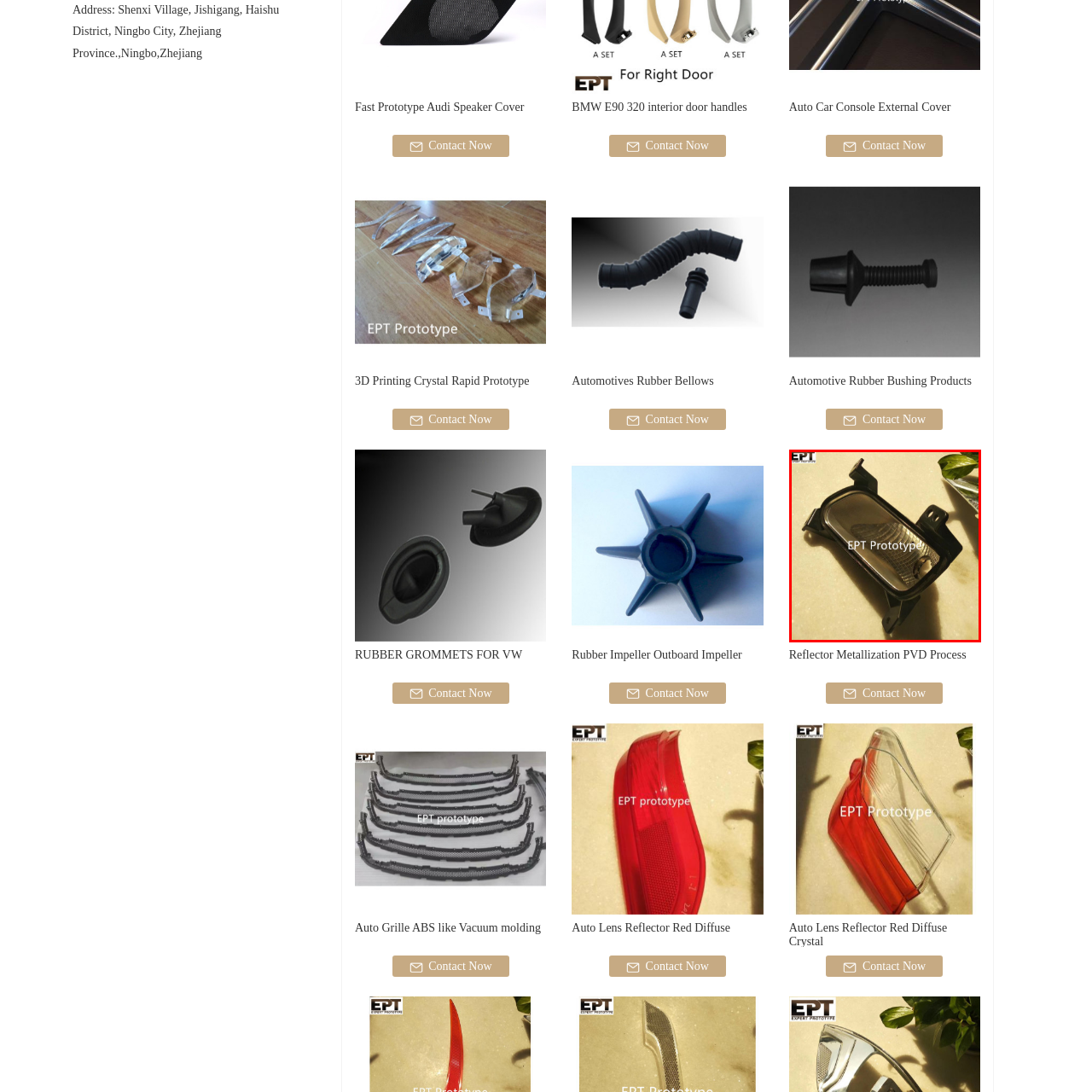What is the color of the frame surrounding the reflective surface?  
Carefully review the image highlighted by the red outline and respond with a comprehensive answer based on the image's content.

The caption explicitly states that the reflective surface is encased in a sturdy black frame, which indicates that the frame's color is black.